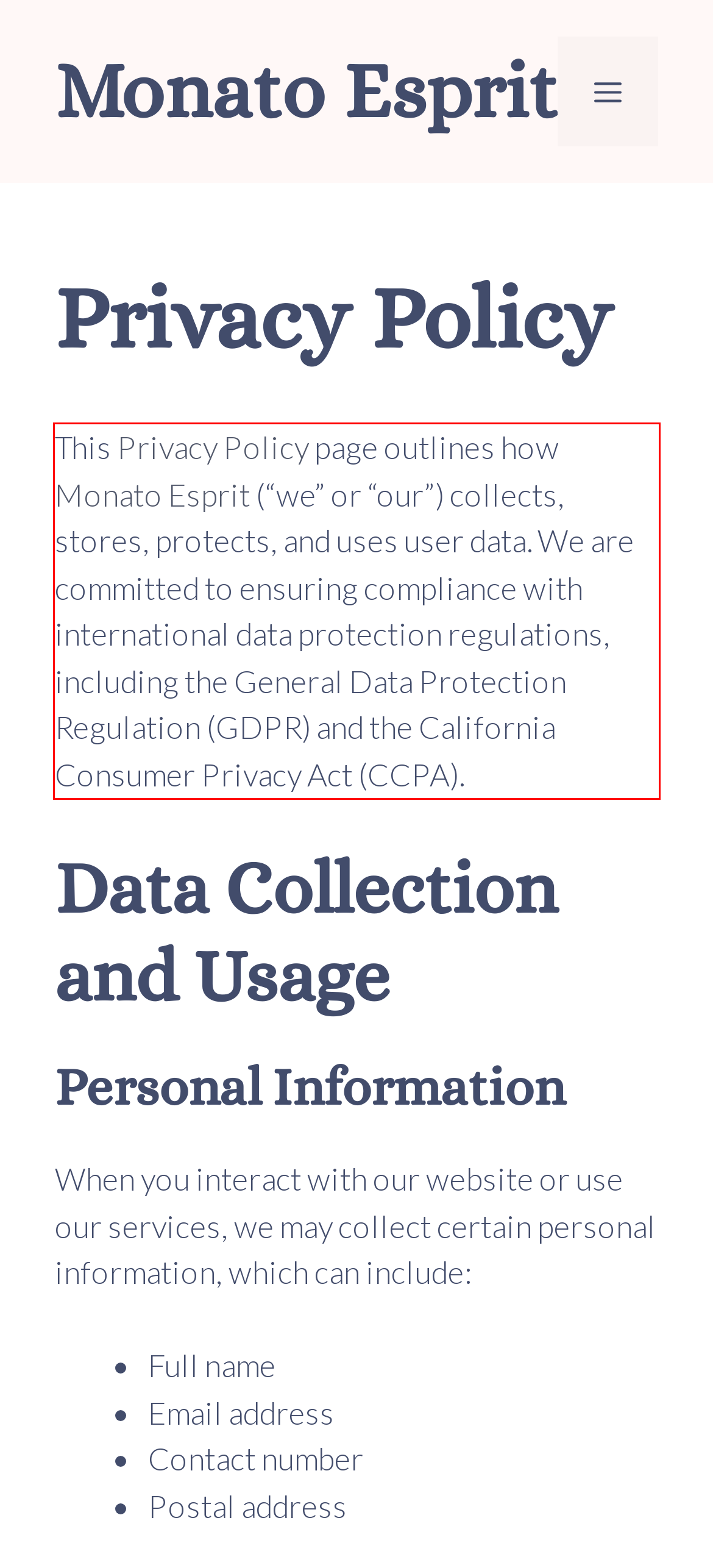Using the webpage screenshot, recognize and capture the text within the red bounding box.

This Privacy Policy page outlines how Monato Esprit (“we” or “our”) collects, stores, protects, and uses user data. We are committed to ensuring compliance with international data protection regulations, including the General Data Protection Regulation (GDPR) and the California Consumer Privacy Act (CCPA).